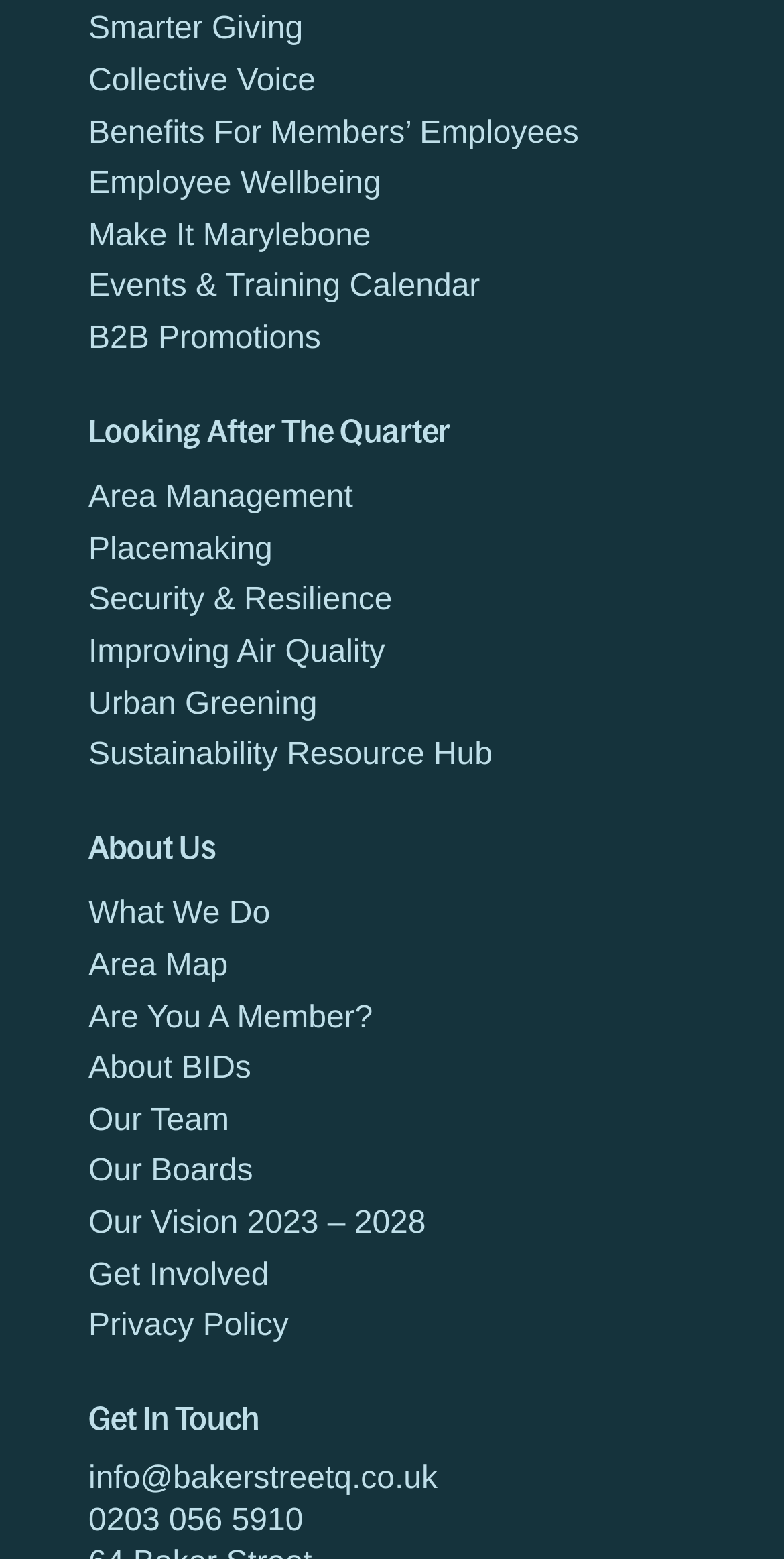Please identify the bounding box coordinates of the element's region that should be clicked to execute the following instruction: "Learn about Area Management". The bounding box coordinates must be four float numbers between 0 and 1, i.e., [left, top, right, bottom].

[0.113, 0.309, 0.45, 0.33]